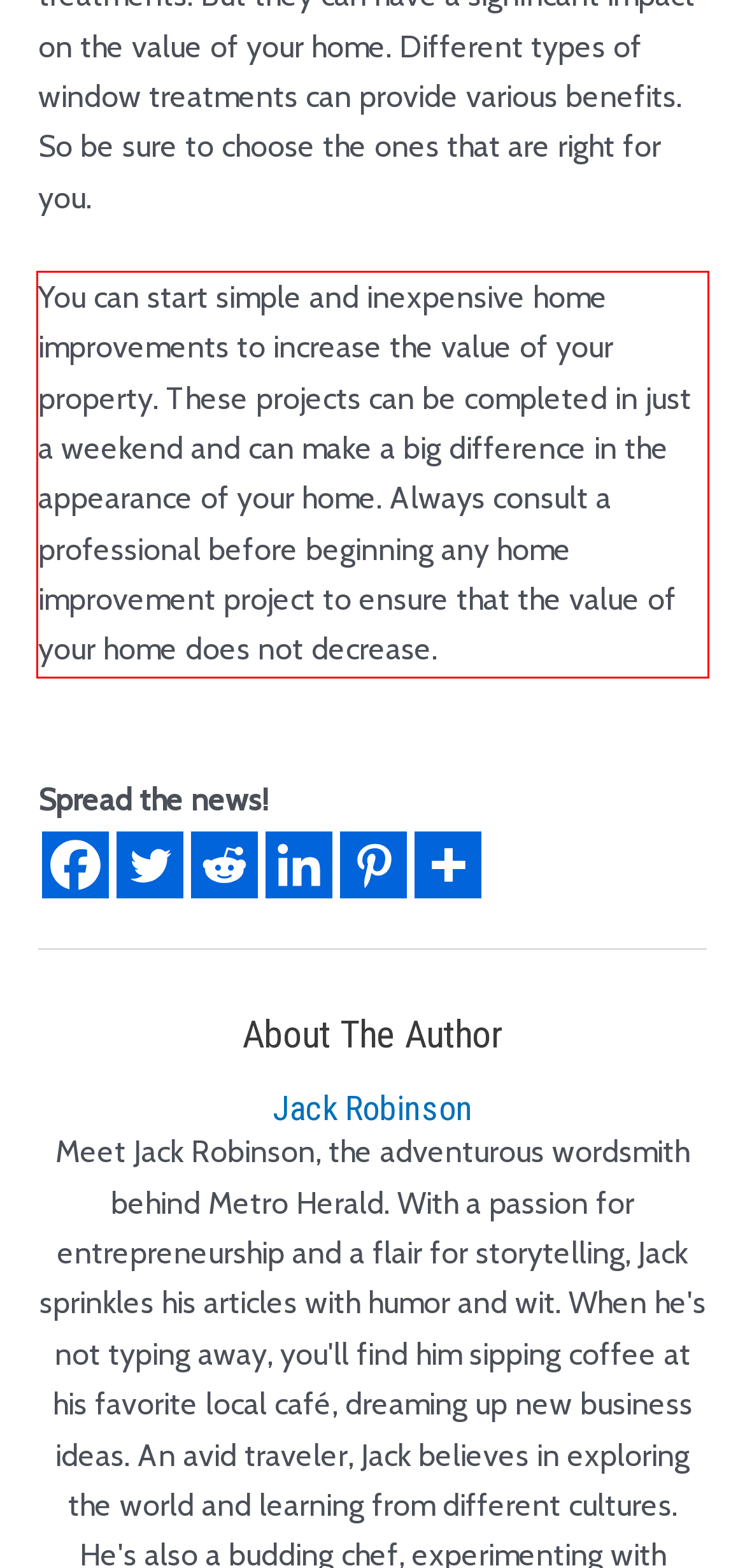Locate the red bounding box in the provided webpage screenshot and use OCR to determine the text content inside it.

You can start simple and inexpensive home improvements to increase the value of your property. These projects can be completed in just a weekend and can make a big difference in the appearance of your home. Always consult a professional before beginning any home improvement project to ensure that the value of your home does not decrease.